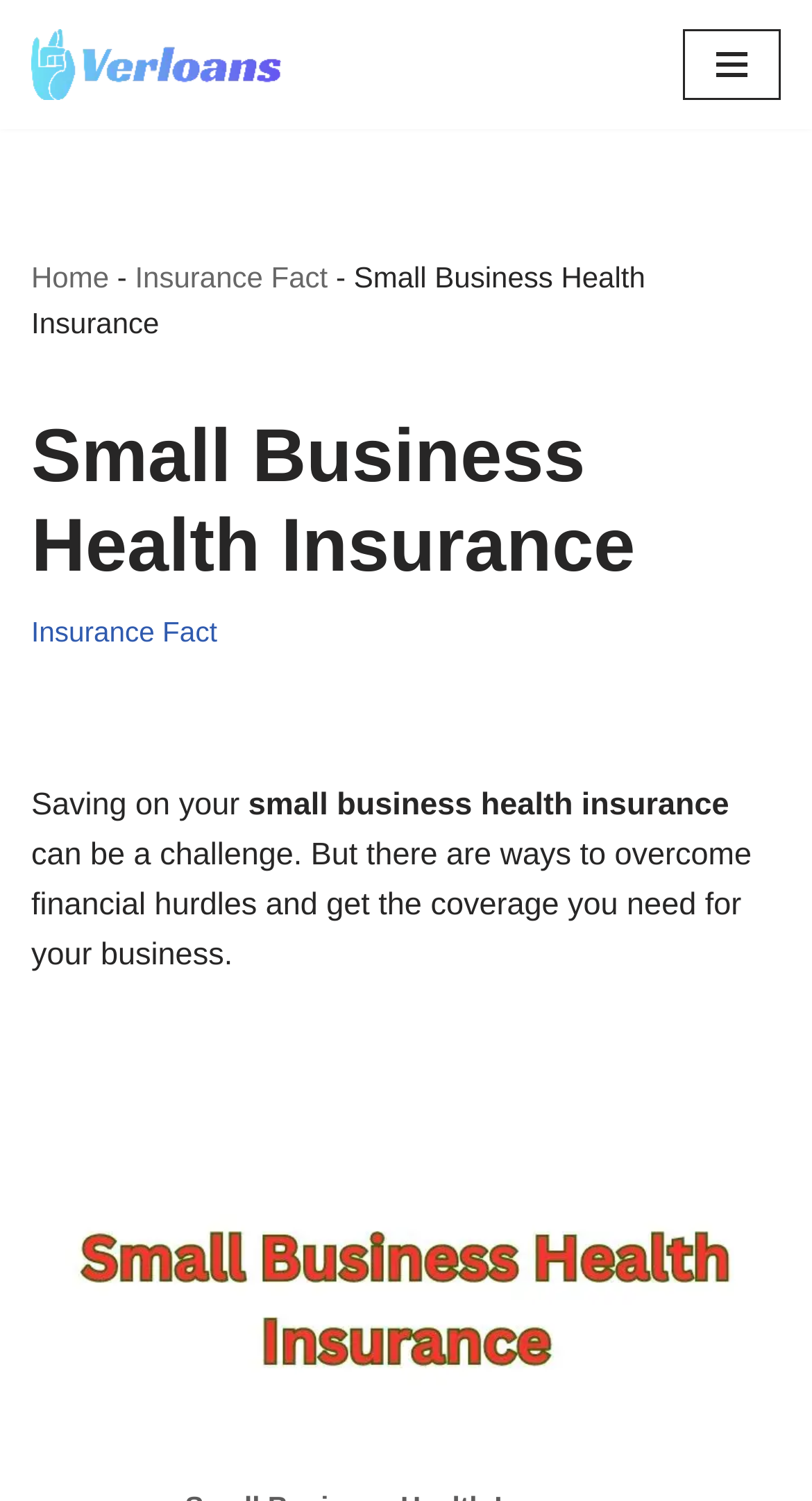Identify and extract the heading text of the webpage.

Small Business Health Insurance